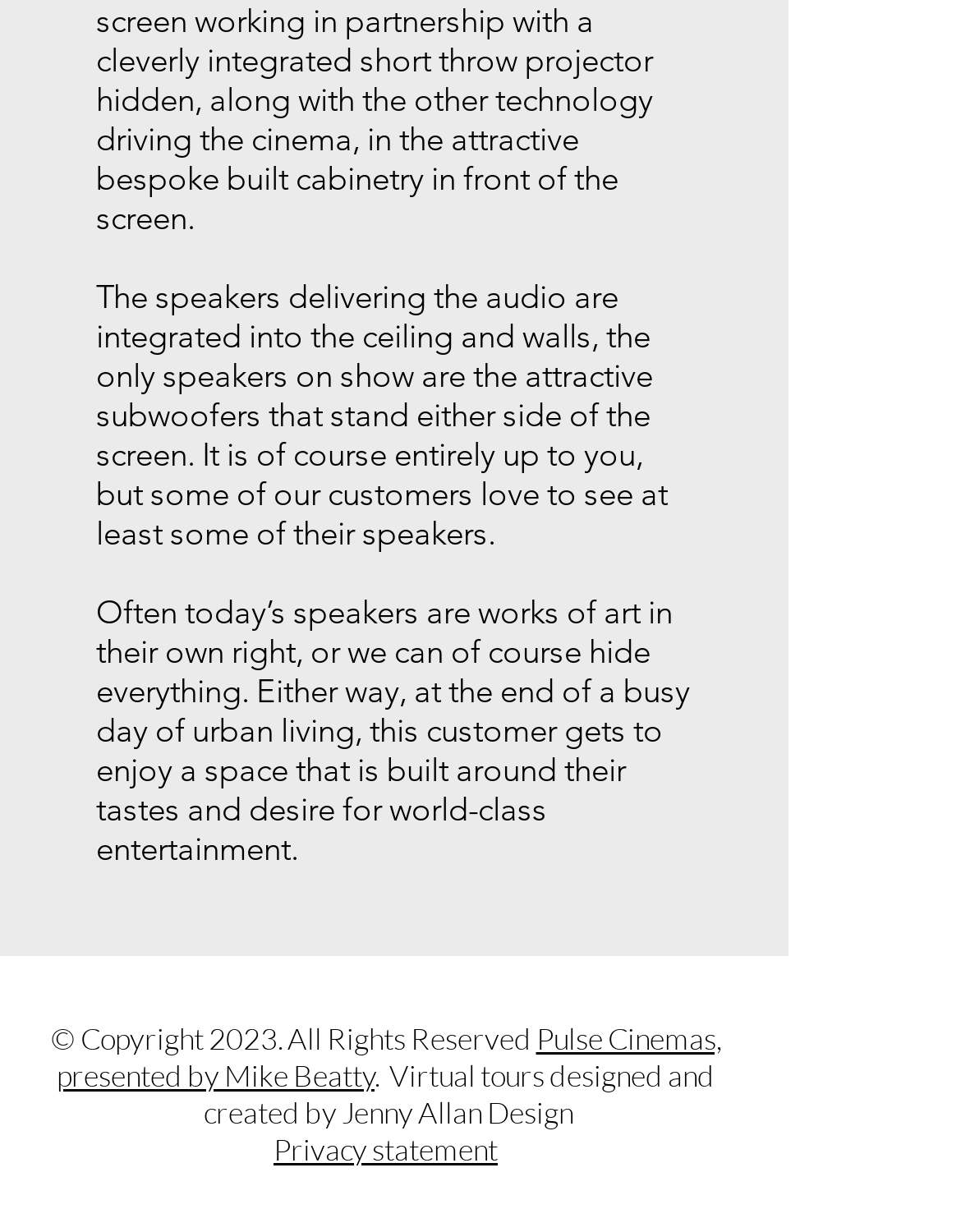Examine the image and give a thorough answer to the following question:
What is the copyright year of the webpage?

The copyright information at the bottom of the webpage states '© Copyright 2023. All Rights Reserved', indicating that the copyright year is 2023.